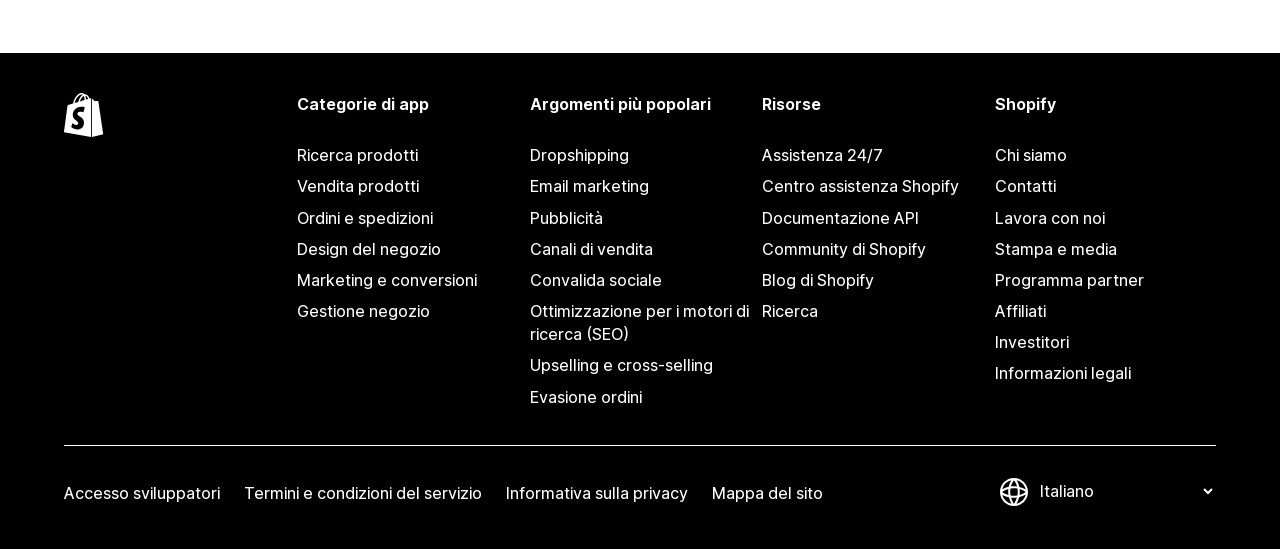Determine the bounding box coordinates of the clickable area required to perform the following instruction: "Change language". The coordinates should be represented as four float numbers between 0 and 1: [left, top, right, bottom].

[0.809, 0.875, 0.95, 0.915]